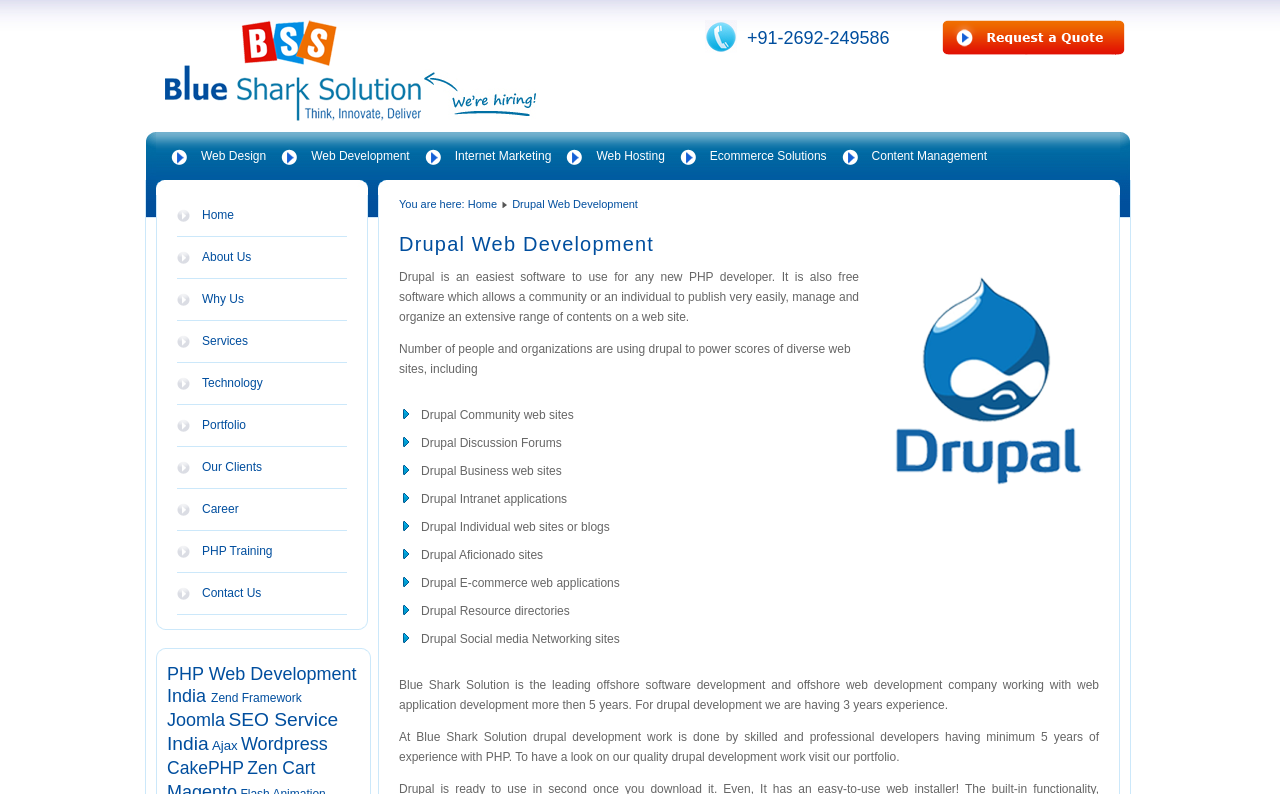Calculate the bounding box coordinates for the UI element based on the following description: "Web Hosting". Ensure the coordinates are four float numbers between 0 and 1, i.e., [left, top, right, bottom].

[0.442, 0.179, 0.531, 0.208]